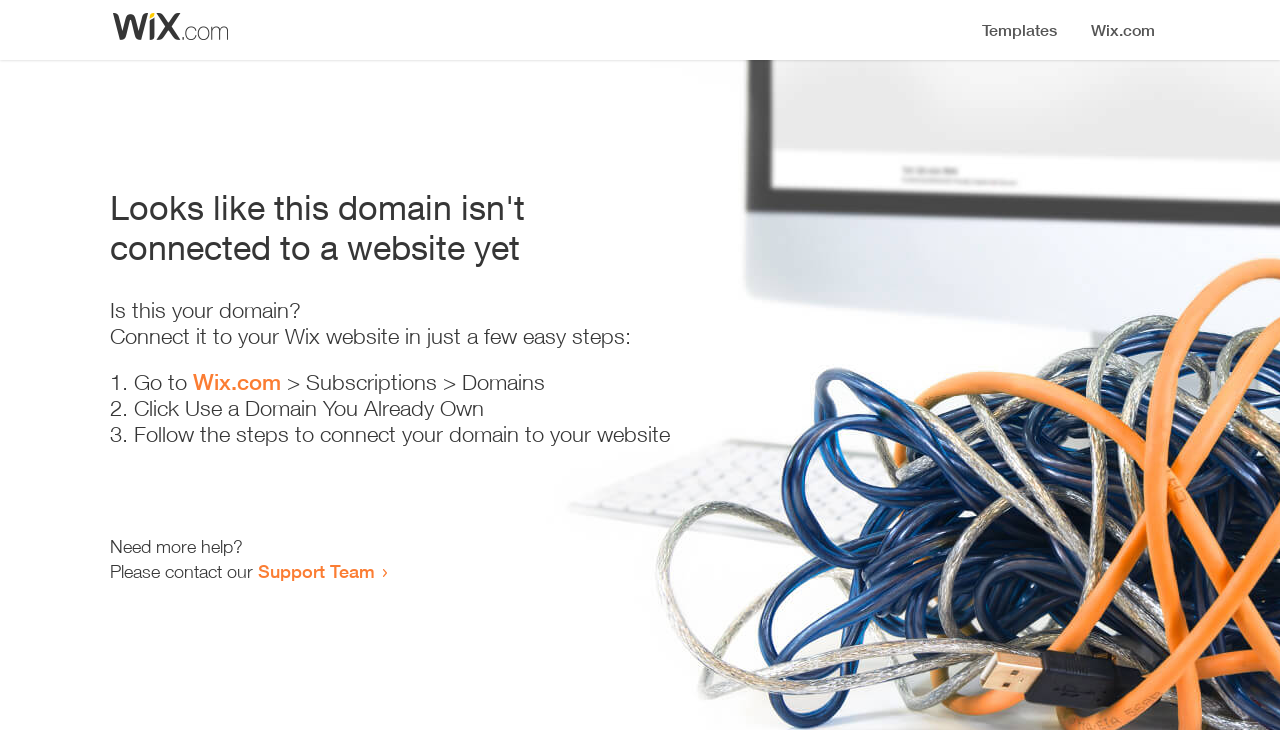Please find and generate the text of the main header of the webpage.

Looks like this domain isn't
connected to a website yet